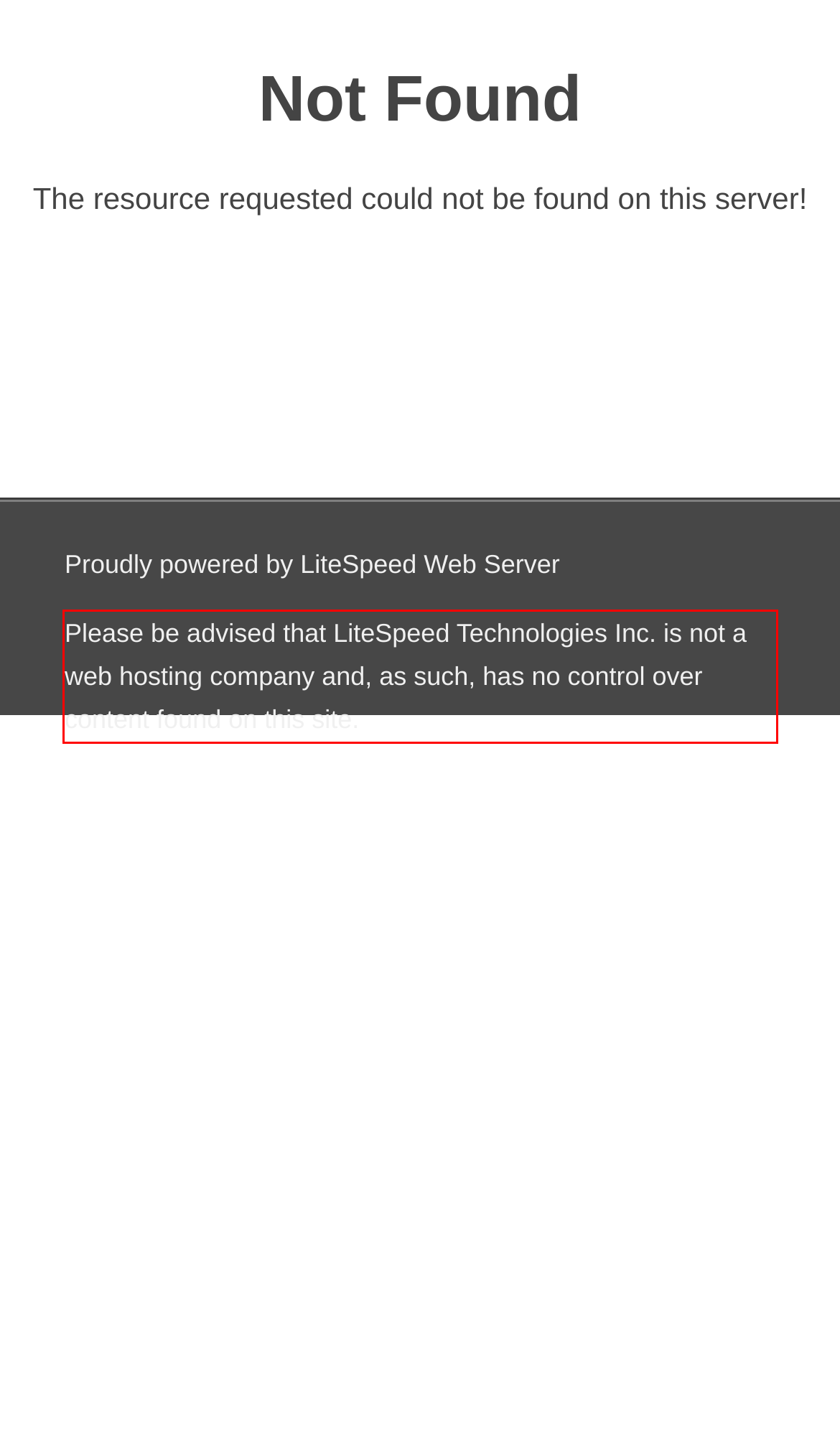Examine the screenshot of the webpage, locate the red bounding box, and perform OCR to extract the text contained within it.

Please be advised that LiteSpeed Technologies Inc. is not a web hosting company and, as such, has no control over content found on this site.